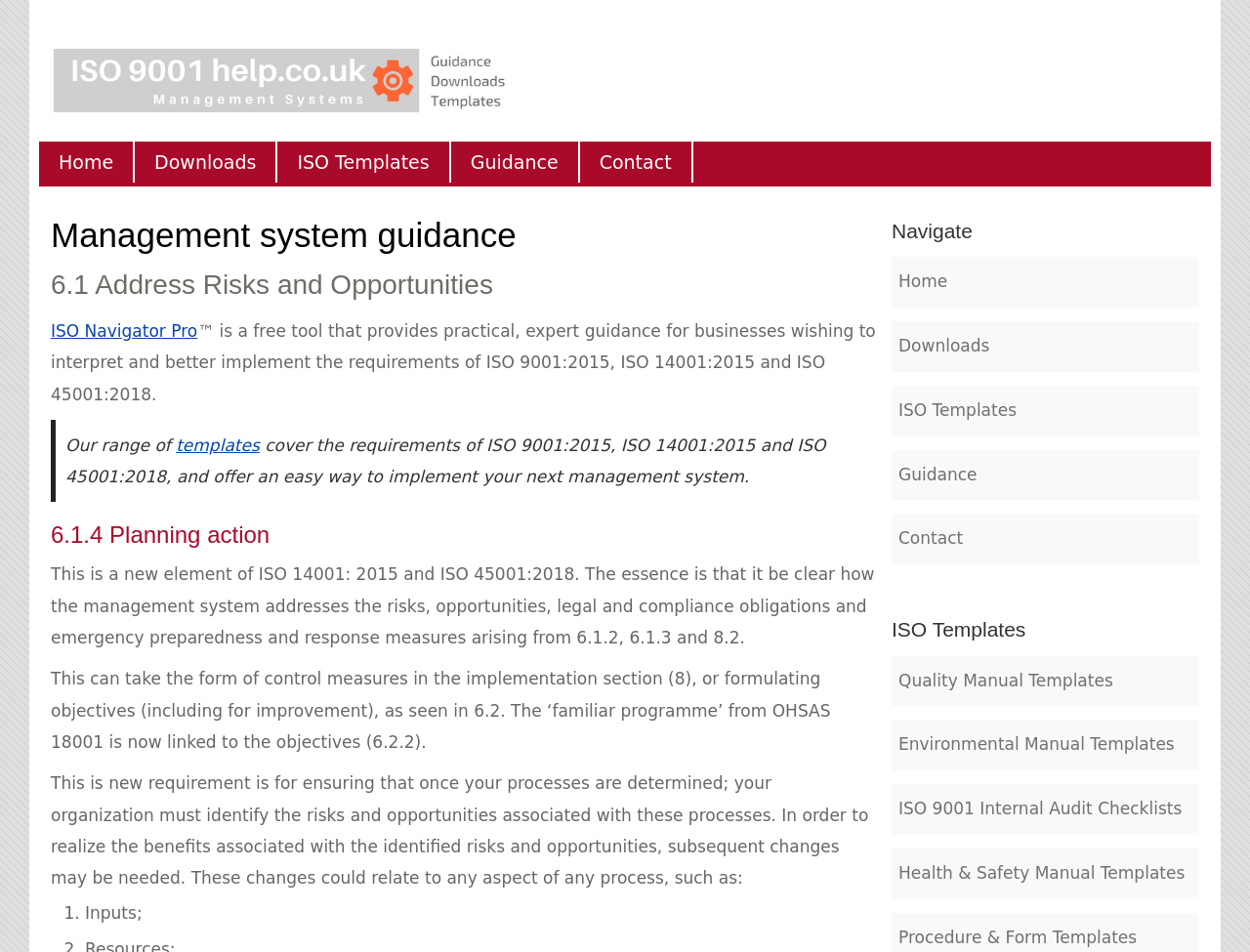Identify the main title of the webpage and generate its text content.

Management system guidance